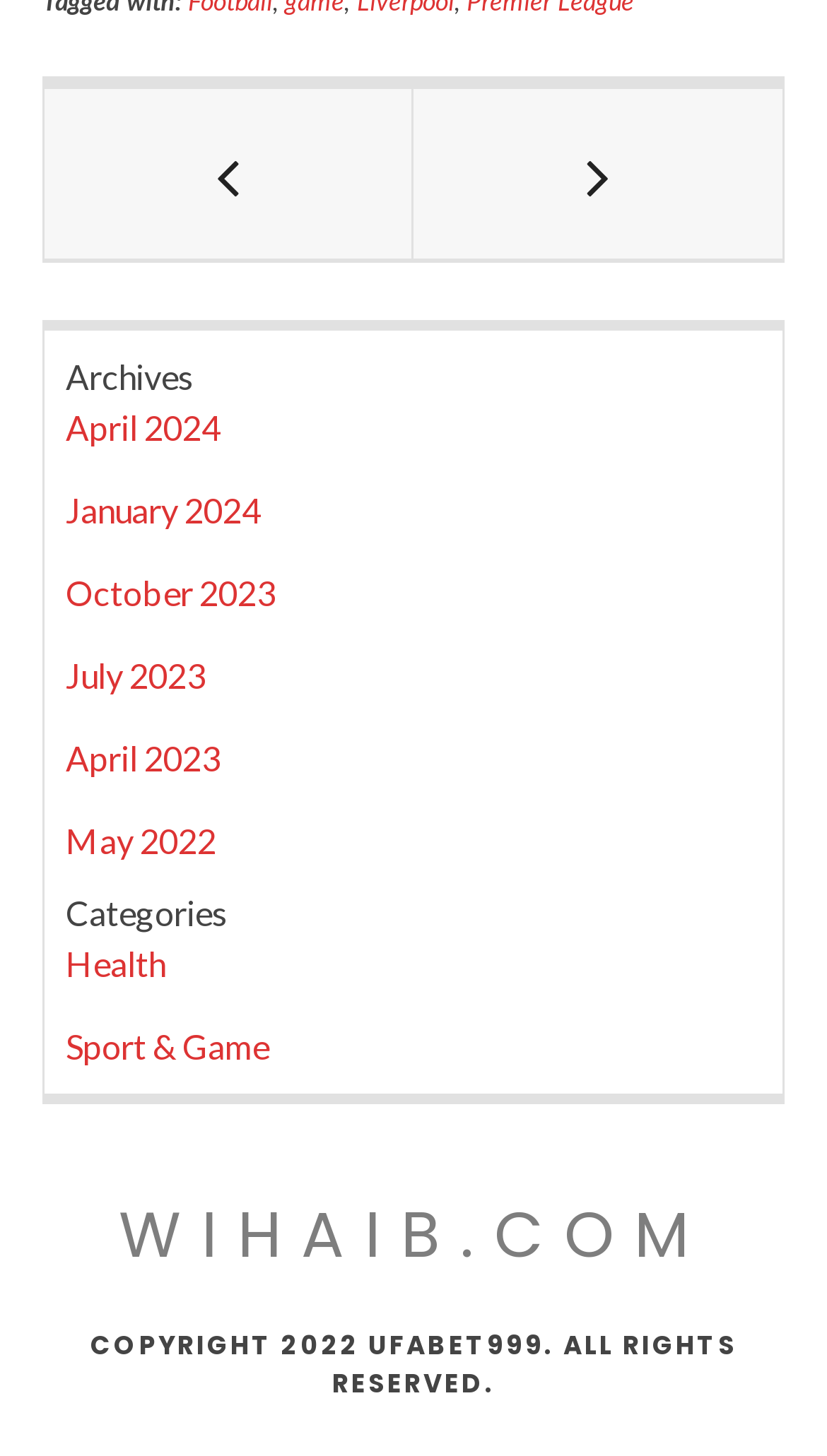Please locate the clickable area by providing the bounding box coordinates to follow this instruction: "view archives".

[0.079, 0.242, 0.921, 0.277]